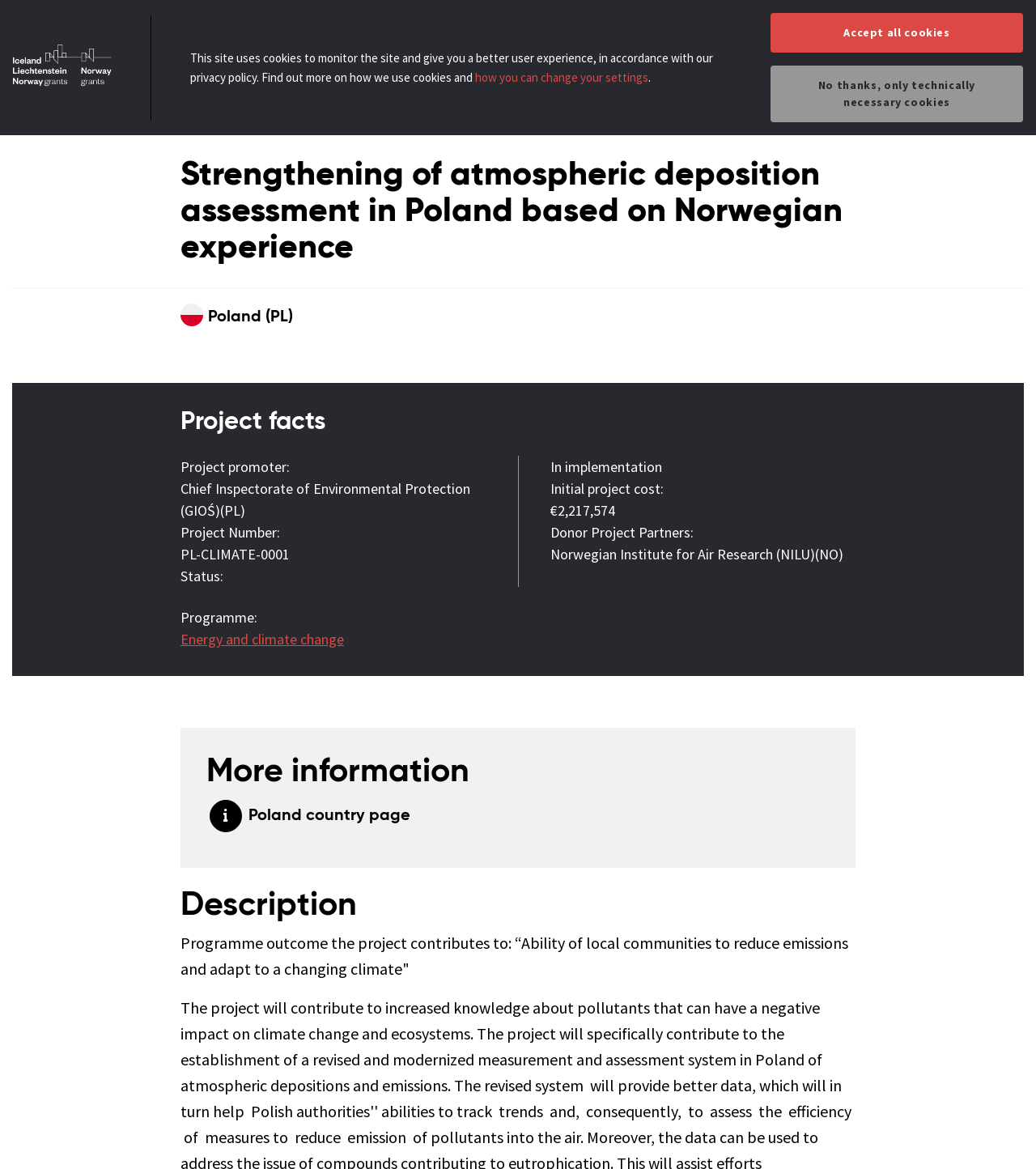What is the donor project partner of this project?
Use the image to answer the question with a single word or phrase.

Norwegian Institute for Air Research (NILU)